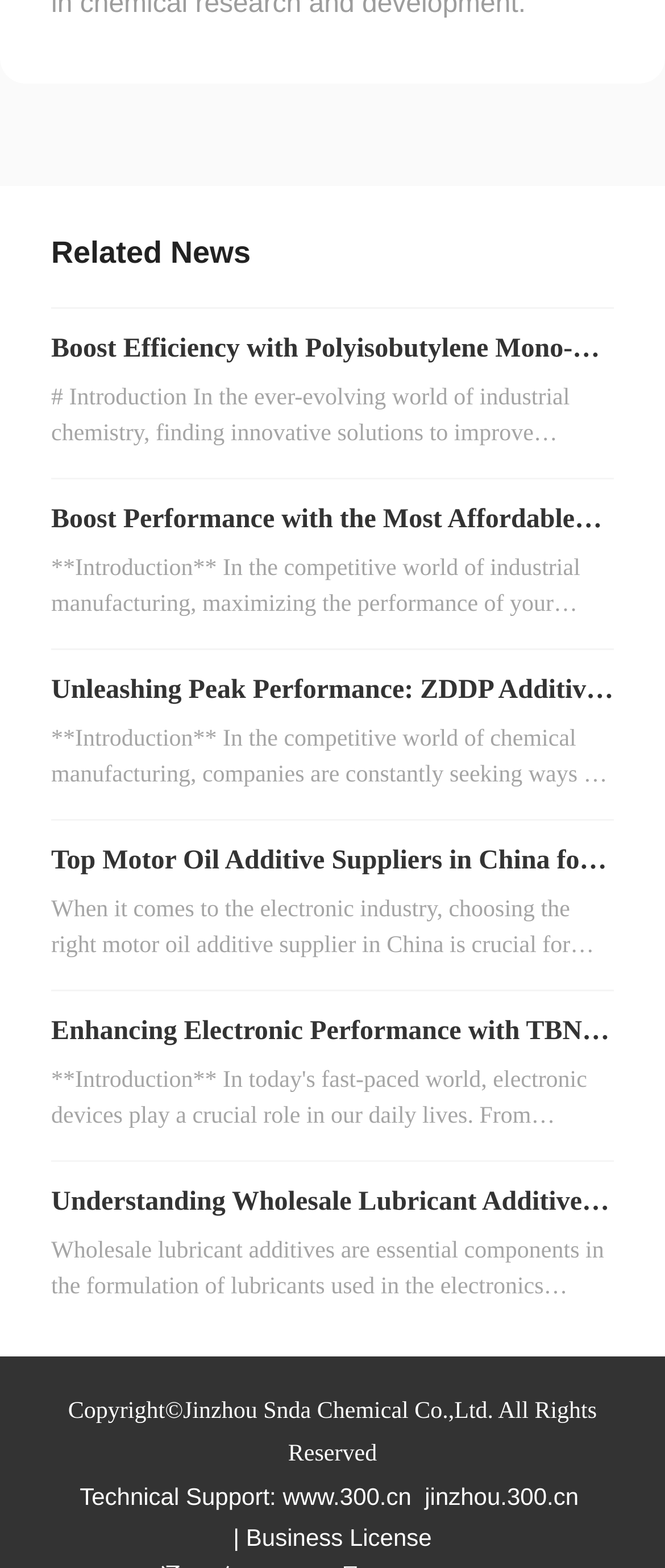Pinpoint the bounding box coordinates of the clickable element needed to complete the instruction: "Click on the link to learn about Polyisobutylene Mono-Succinimide". The coordinates should be provided as four float numbers between 0 and 1: [left, top, right, bottom].

[0.077, 0.213, 0.902, 0.249]